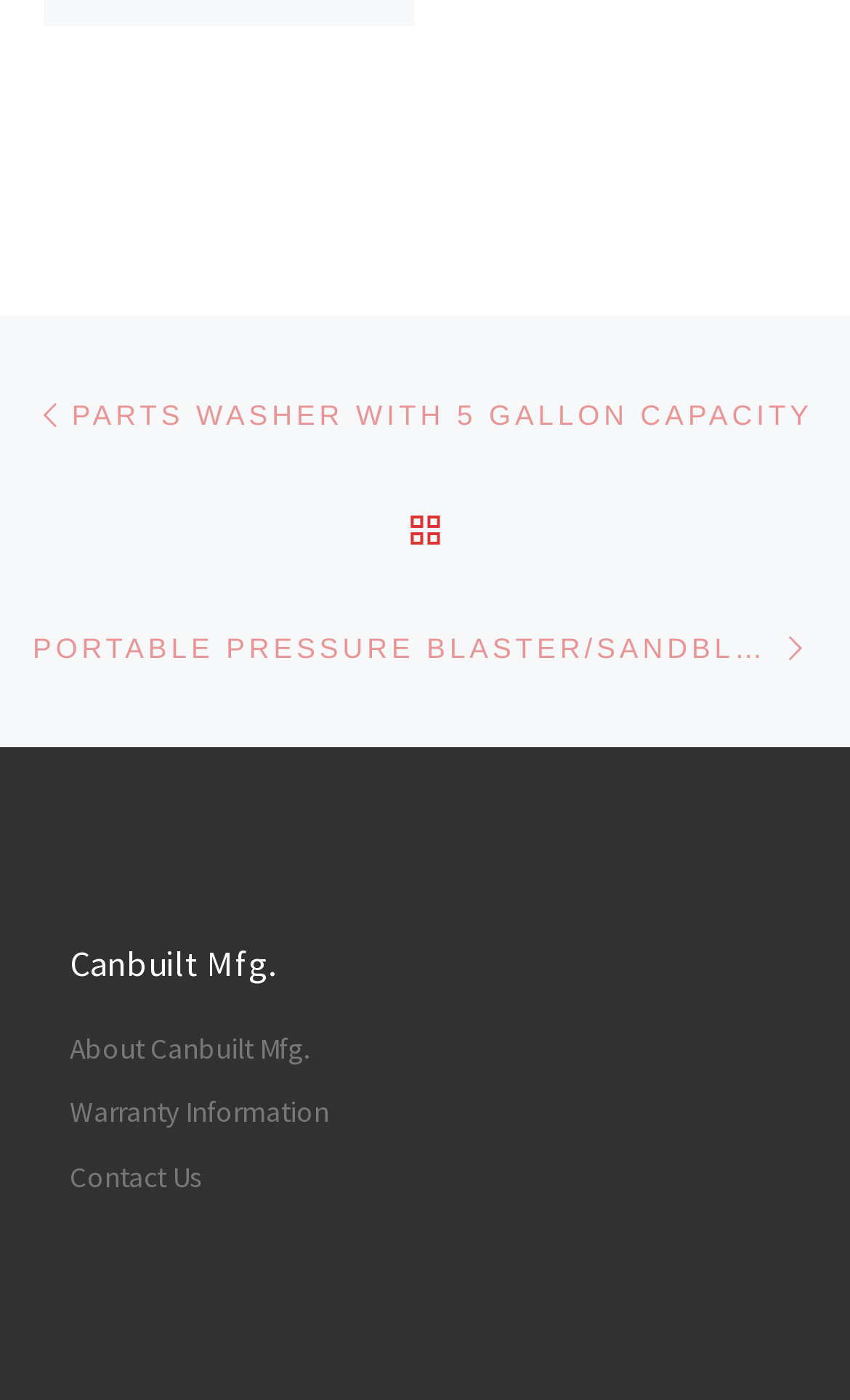What is the next post?
Please ensure your answer is as detailed and informative as possible.

I found the link with the text 'PORTABLE PRESSURE BLASTER/SANDBLASTER' which seems to be the title of the next post.